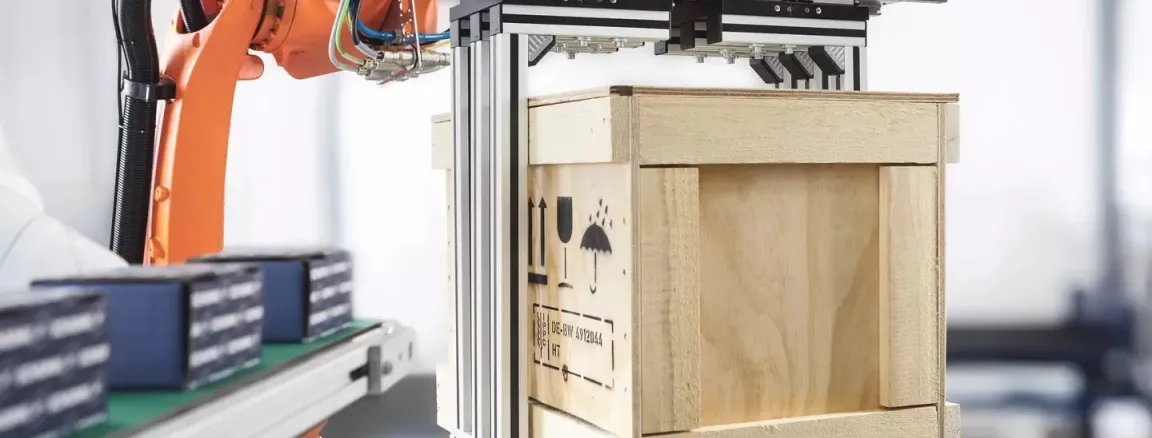Explain the image thoroughly, mentioning every notable detail.

The image showcases an advanced robotic arm equipped with a custom gripper designed by Schunk, interacting with a wooden crate. The robot's articulated arm, adorned with vibrant color-coded cables, indicates its high-tech capabilities. The gripper, seamlessly integrating with the arm, is poised to lift the crate, which features clear handling symbols, ensuring proper transportation methods. This illustration underscores Schunk's commitment to enhancing automation through customizable components, such as the PLG long-stroke gripper that allows for adaptable handling of various workpieces. The setting suggests a sophisticated manufacturing environment, highlighting the role of robotics in optimizing efficiency and precision in material handling.